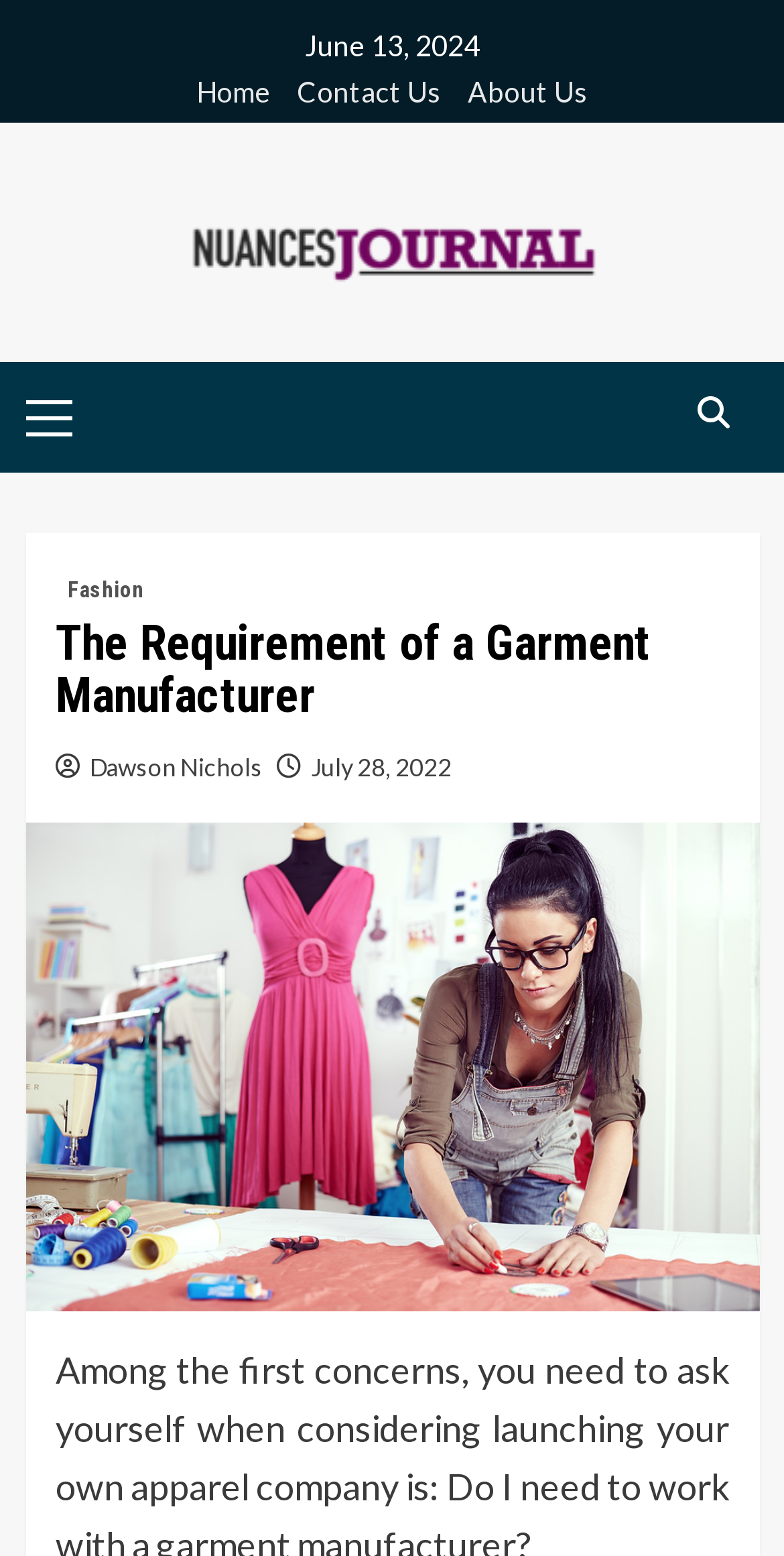Specify the bounding box coordinates of the area to click in order to execute this command: 'Check 'Commending the birthday of famous fiction author Humayun Ahmed in Gazipur''. The coordinates should consist of four float numbers ranging from 0 to 1, and should be formatted as [left, top, right, bottom].

None